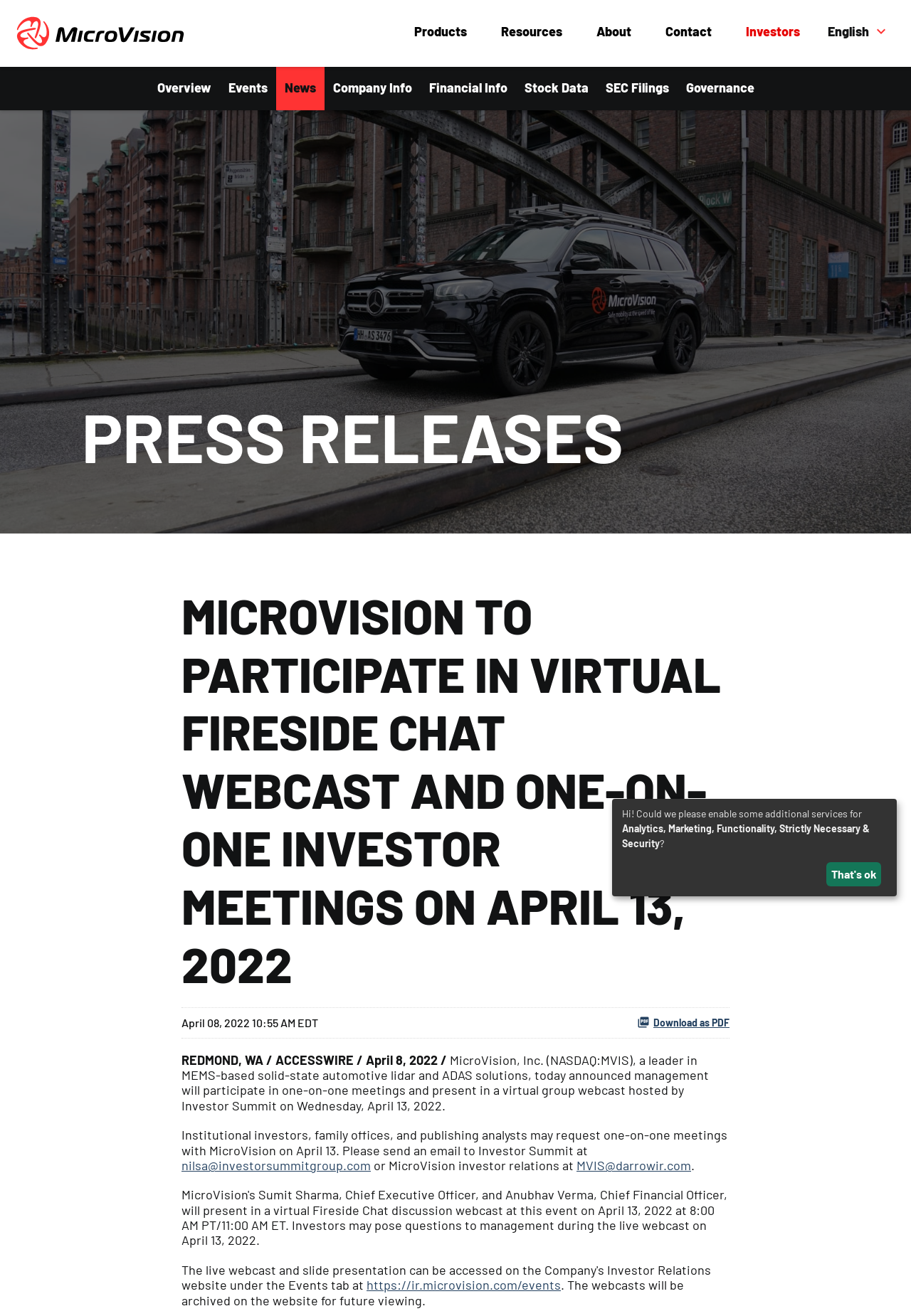Offer a detailed explanation of the webpage layout and contents.

The webpage appears to be a press release from MicroVision, Inc., a company that specializes in MEMS-based solid-state automotive lidar and ADAS solutions. At the top of the page, there is a navigation menu with links to different sections of the website, including "Products", "Resources", "About", "Contact", and "Investors". Below the navigation menu, there is a secondary navigation menu specific to the "Investors" section, with links to "Overview", "Events", "News", and other related topics.

On the left side of the page, there is a column with a heading "PRESS RELEASES" and a press release title "MICROVISION TO PARTICIPATE IN VIRTUAL FIRESIDE CHAT WEBCAST AND ONE-ON-ONE INVESTOR MEETINGS ON APRIL 13, 2022". Below the title, there is a time stamp "April 08, 2022 10:55 AM EDT" and a link to download the press release as a PDF.

The main content of the press release is a block of text that announces MicroVision's participation in a virtual group webcast and one-on-one meetings with institutional investors, family offices, and publishing analysts. The text includes details about the event, including the date and time, and provides contact information for those interested in requesting a meeting.

At the bottom of the page, there is a link to the company's investor relations website and a statement indicating that the webcast will be archived on the website for future viewing. There is also a small section with a button labeled "That's ok" and some text about enabling additional services for analytics, marketing, functionality, and security.

On the top-right corner of the page, there is a small image and a dropdown menu with a label "English" and an expand-more icon.